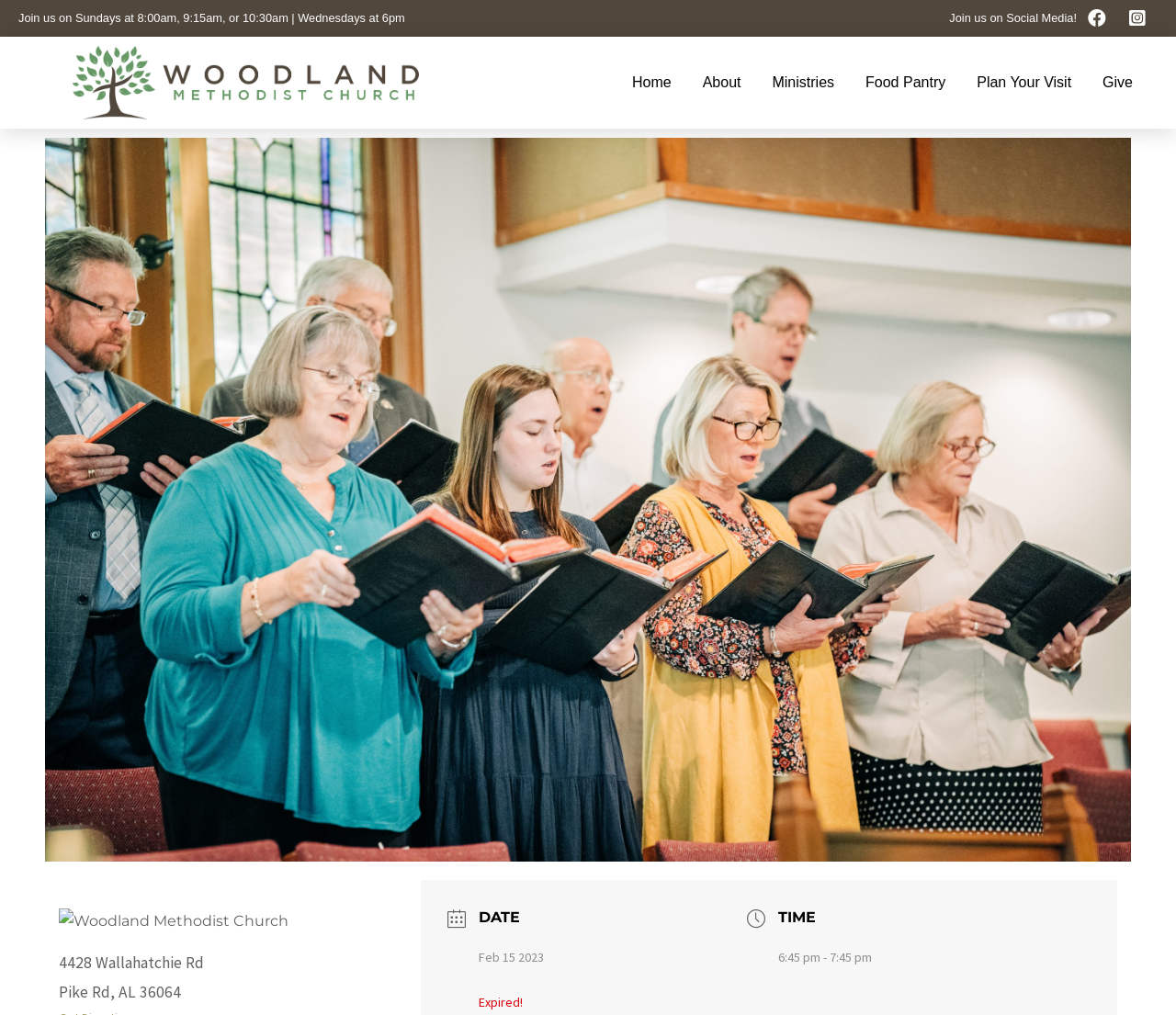Bounding box coordinates are specified in the format (top-left x, top-left y, bottom-right x, bottom-right y). All values are floating point numbers bounded between 0 and 1. Please provide the bounding box coordinate of the region this sentence describes: Home

[0.524, 0.036, 0.584, 0.127]